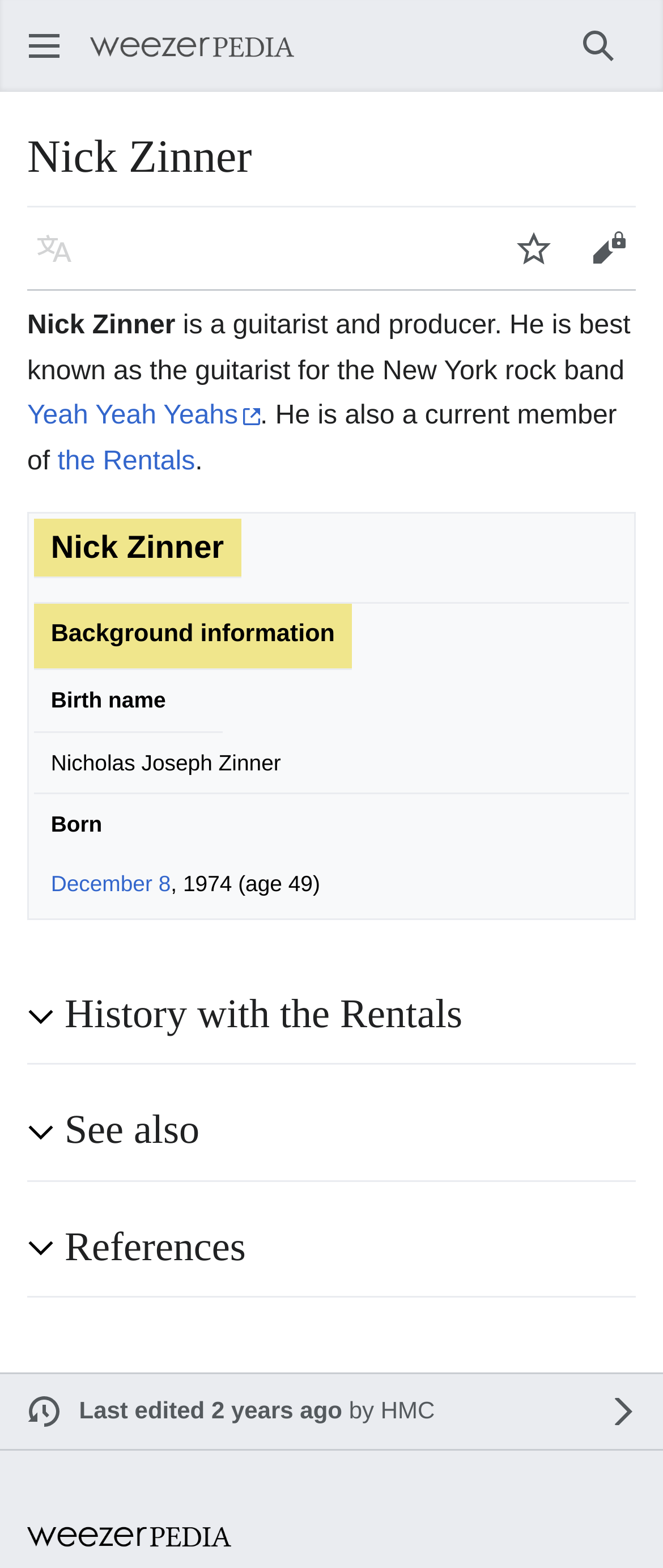Please determine the bounding box coordinates of the element's region to click for the following instruction: "Check the References section".

[0.097, 0.779, 0.959, 0.813]